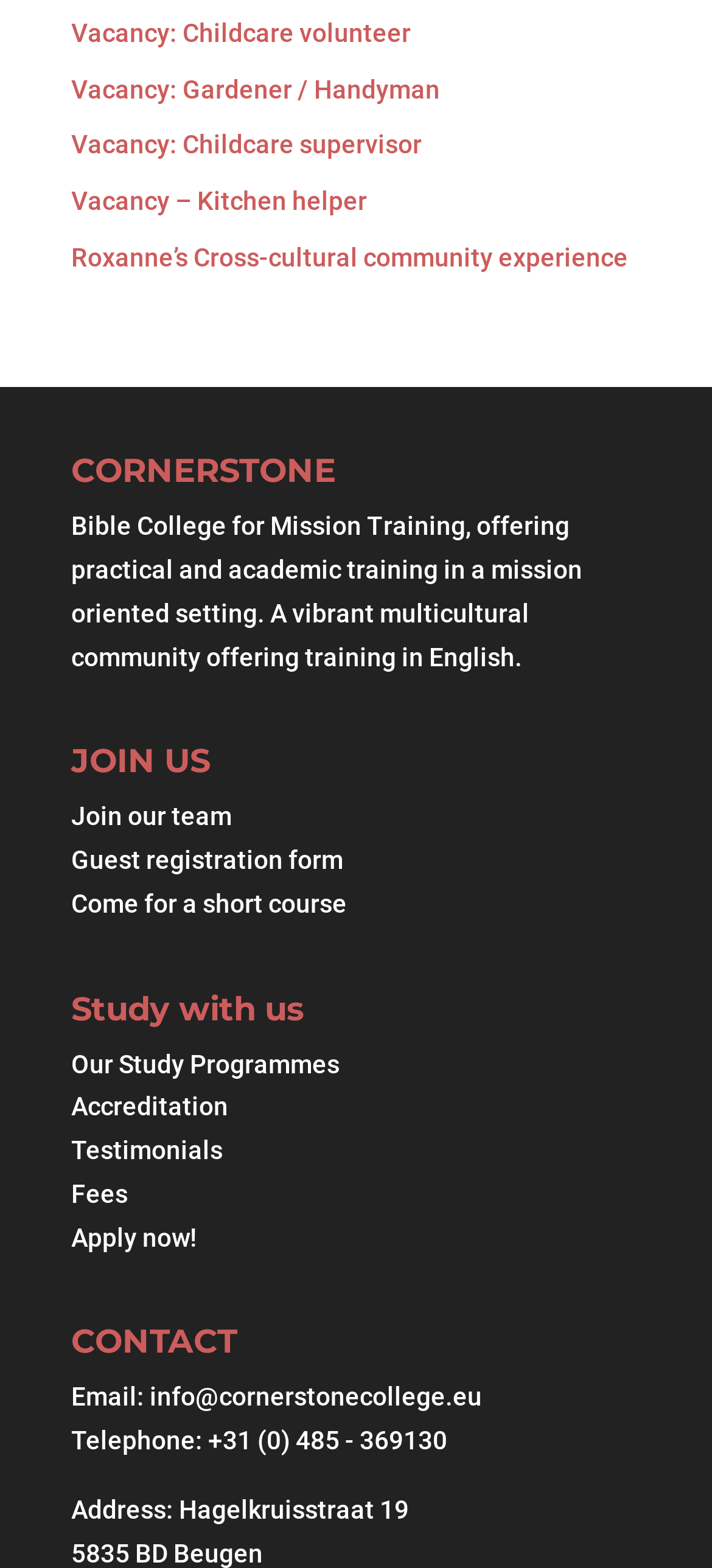Using the information in the image, give a detailed answer to the following question: What is the email address of Cornerstone College?

The email address of Cornerstone College can be found in the StaticText element 'Email: info@cornerstonecollege.eu'.